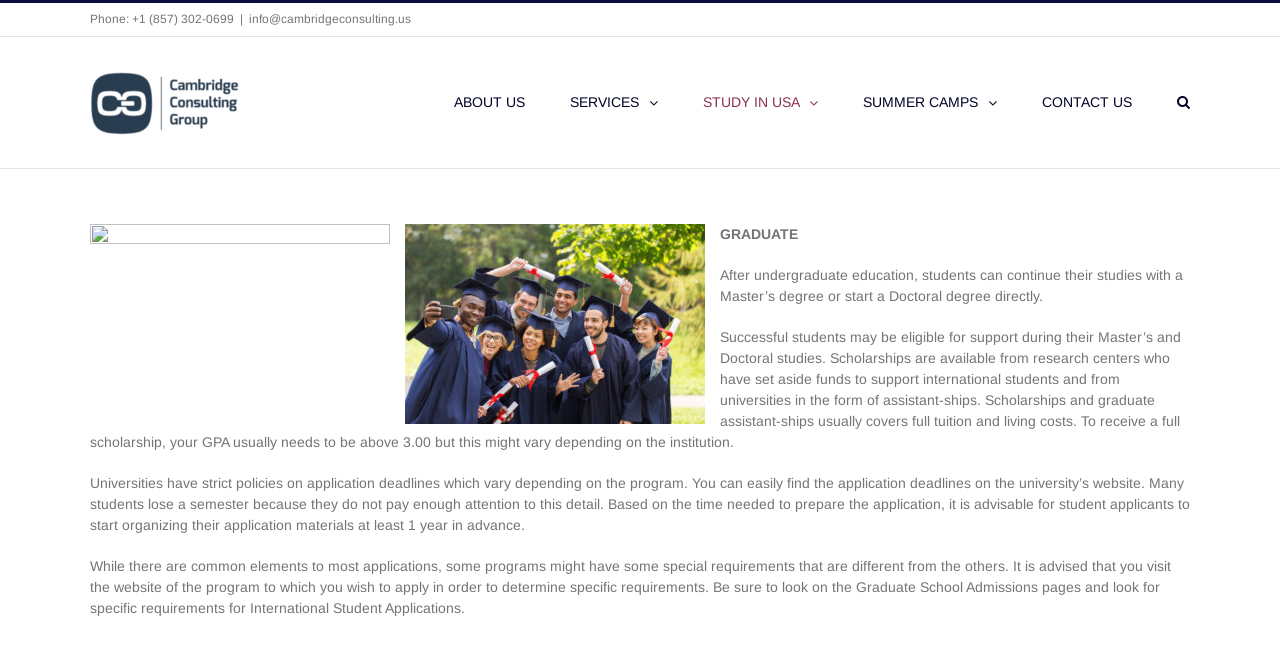Determine the bounding box coordinates of the UI element that matches the following description: "info@cambridgeconsulting.us". The coordinates should be four float numbers between 0 and 1 in the format [left, top, right, bottom].

[0.195, 0.018, 0.321, 0.039]